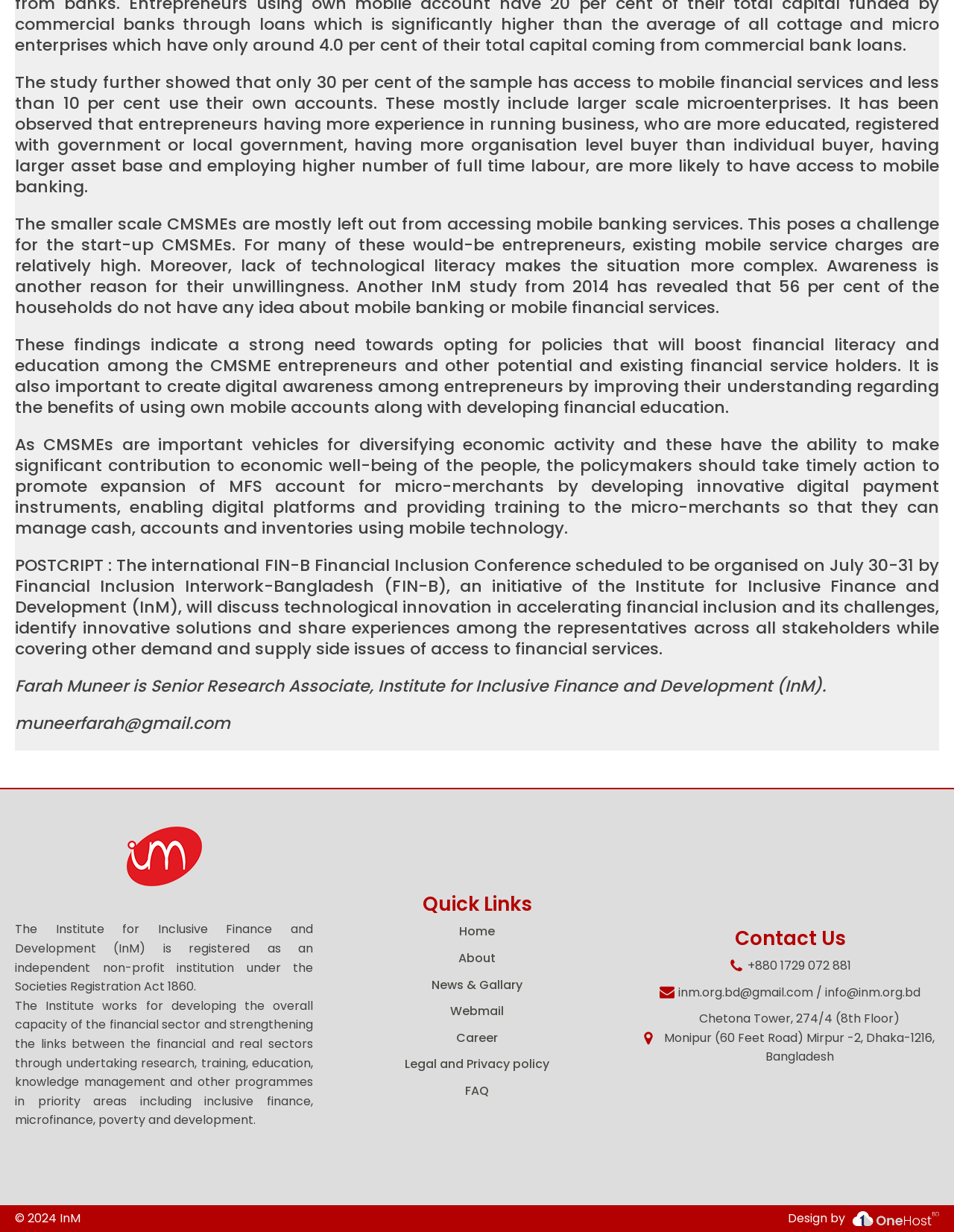Identify the bounding box for the described UI element: "Legal and Privacy policy".

[0.424, 0.856, 0.576, 0.872]